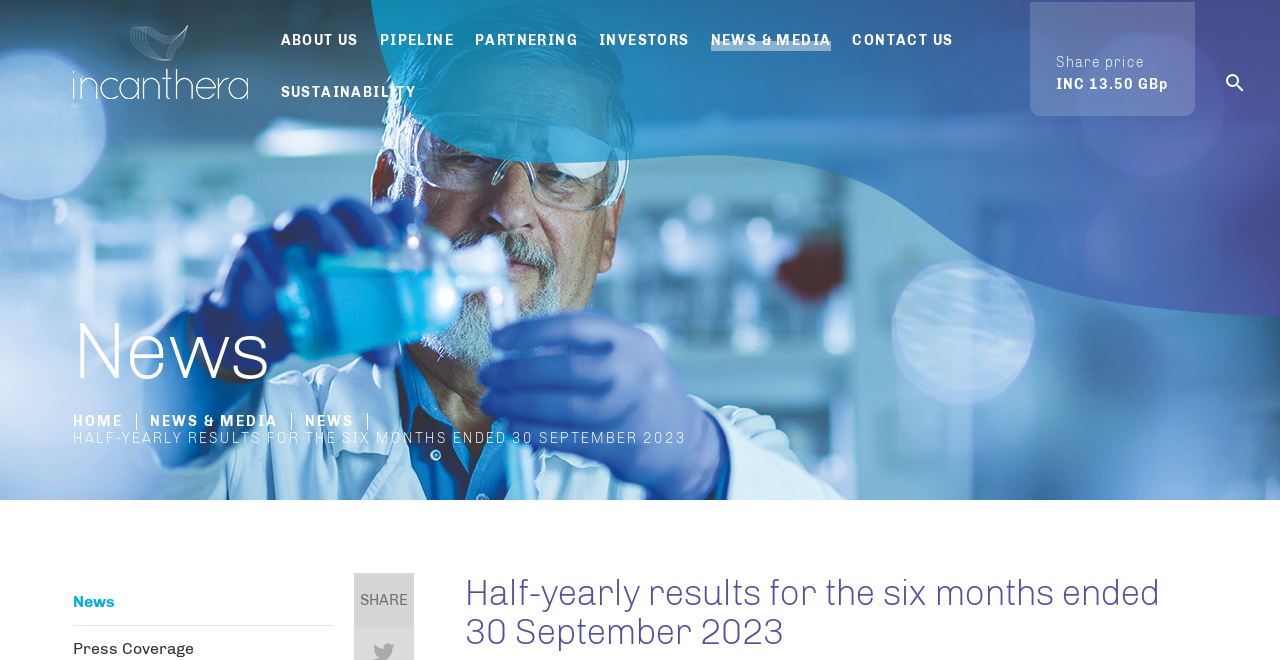Offer an in-depth caption of the entire webpage.

The webpage appears to be a corporate website, specifically a page for half-yearly results. At the top, there is a header section with a logo image of "Goal Group" on the left, followed by a series of links to different sections of the website, including "ABOUT US", "PIPELINE", "PARTNERING", "INVESTORS", "NEWS & MEDIA", "CONTACT US", and "SUSTAINABILITY". 

Below the header section, there is a table on the right side, displaying the company's share price, "INC 13.50 GBp". 

The main content of the page is divided into two sections. On the left, there is a navigation menu with links to "HOME", "NEWS & MEDIA", and "NEWS". On the right, there is a heading "News" followed by a title "HALF-YEARLY RESULTS FOR THE SIX MONTHS ENDED 30 SEPTEMBER 2023". 

Further down, there is another link to "News" and a button labeled "SHARE". At the very bottom of the page, there is a large heading that repeats the title of the page, "Half-yearly results for the six months ended 30 September 2023".